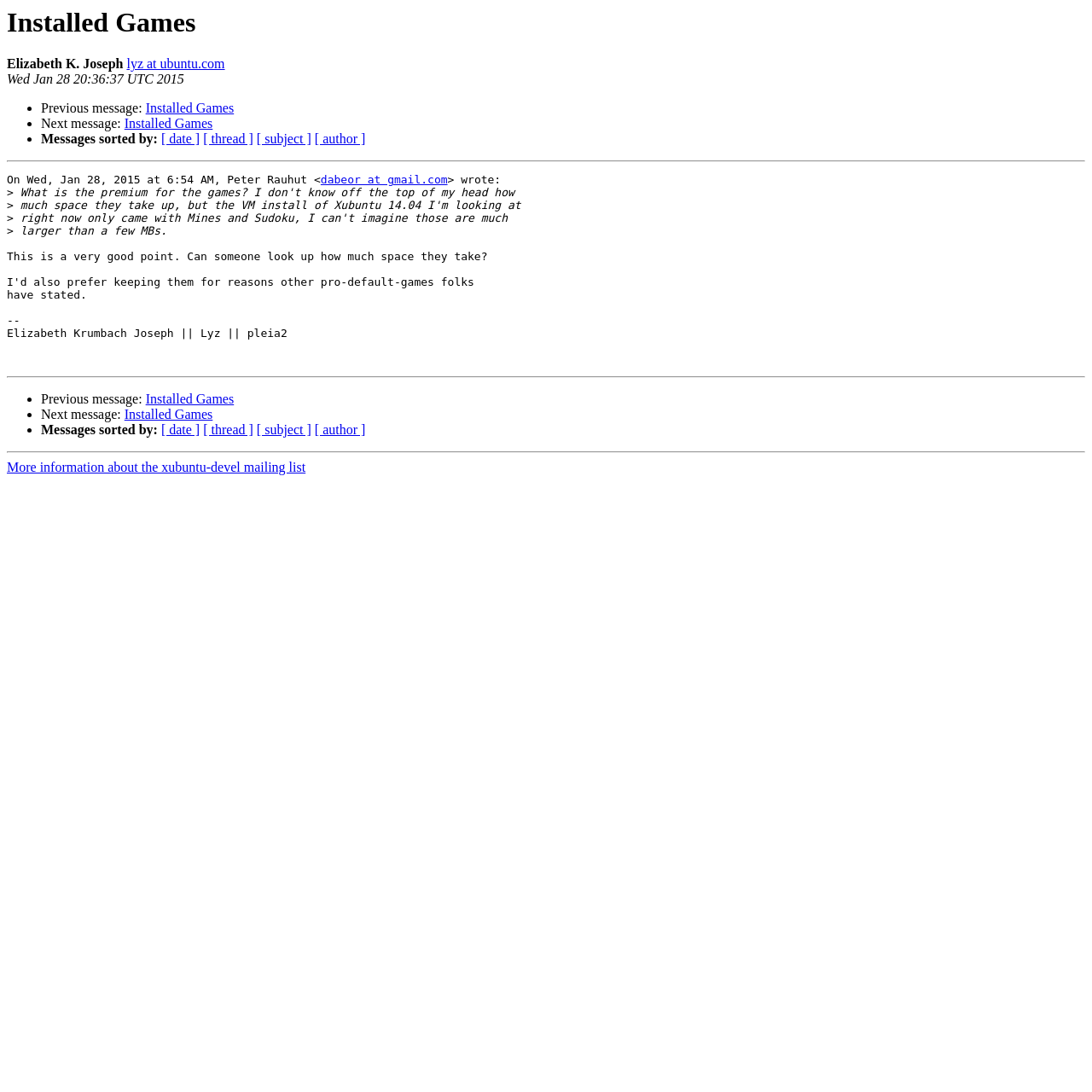Given the description Learn More, predict the bounding box coordinates of the UI element. Ensure the coordinates are in the format (top-left x, top-left y, bottom-right x, bottom-right y) and all values are between 0 and 1.

None